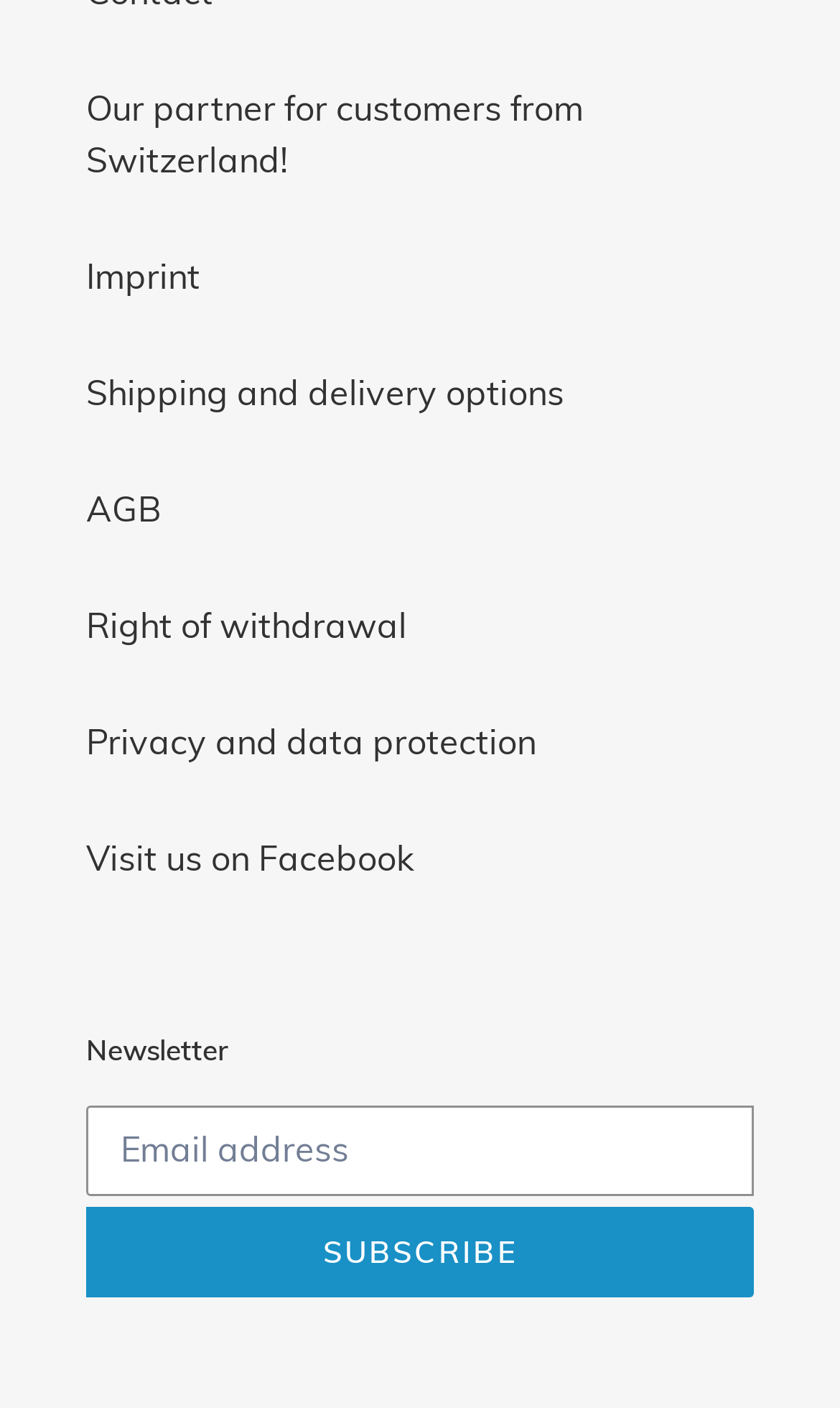How many links are there in the footer section?
Please provide a single word or phrase in response based on the screenshot.

7